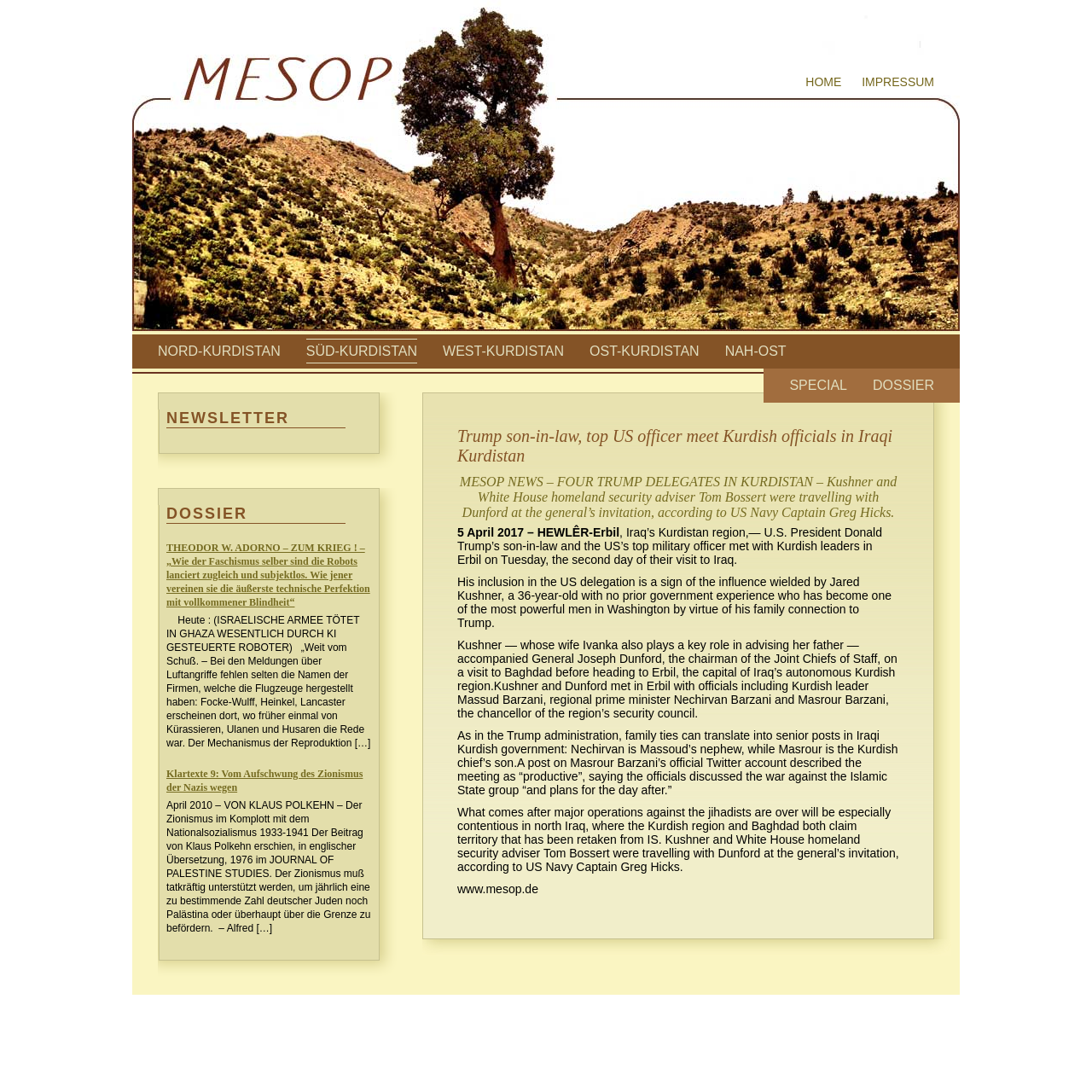Can you identify the bounding box coordinates of the clickable region needed to carry out this instruction: 'Read about THEODOR W. ADORNO – ZUM KRIEG!'? The coordinates should be four float numbers within the range of 0 to 1, stated as [left, top, right, bottom].

[0.152, 0.495, 0.34, 0.558]